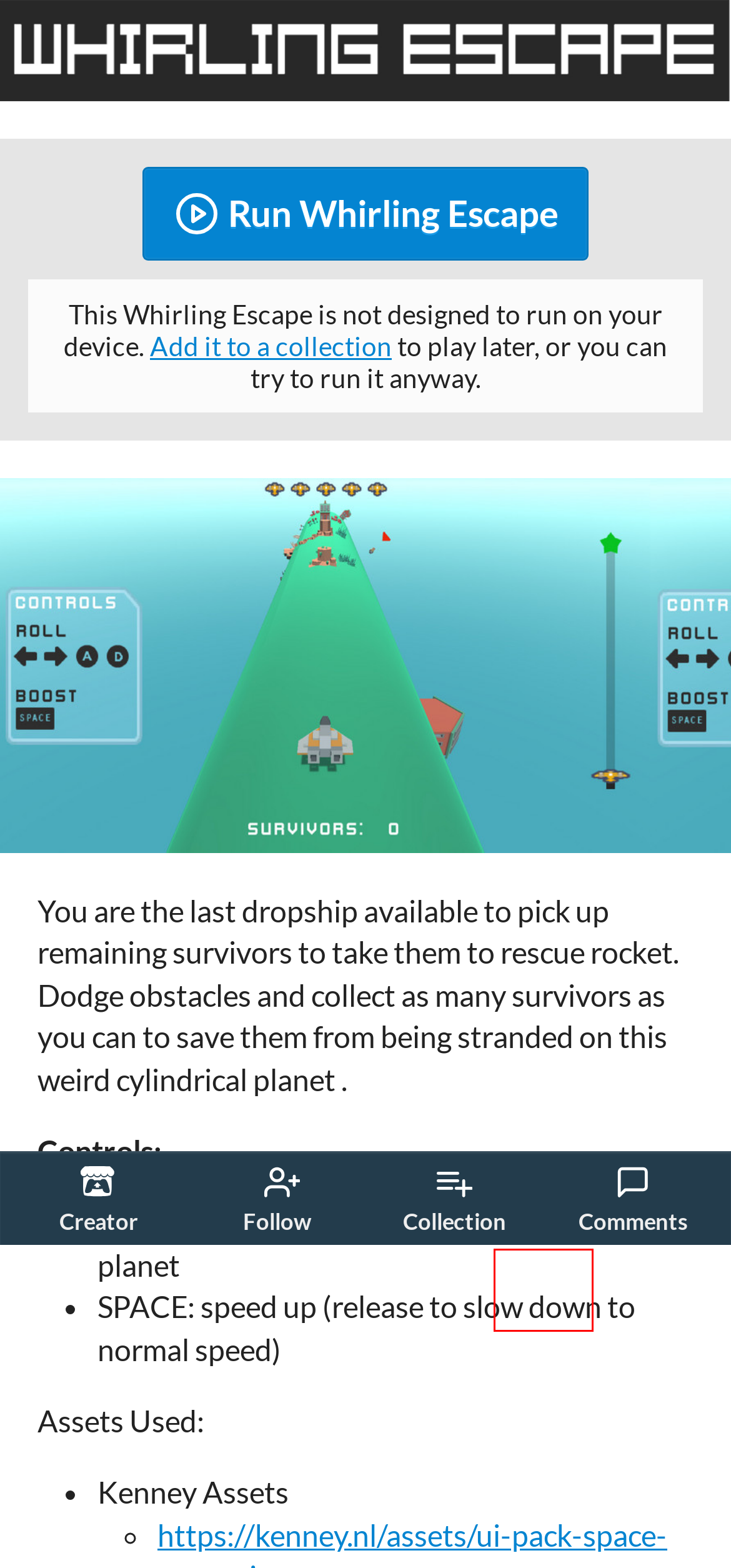Examine the screenshot of a webpage with a red bounding box around a specific UI element. Identify which webpage description best matches the new webpage that appears after clicking the element in the red bounding box. Here are the candidates:
A. Space Kit · Kenney
B. Platformer Kit · Kenney
C. ProdigalSon Games - itch.io
D. Mark McGregor - itch.io
E. Games like Whirling Escape - itch.io
F. Log in - itch.io
G. Download the latest indie games - itch.io
H. Devlog - Whirling Escape by ProdigalSon Games

E